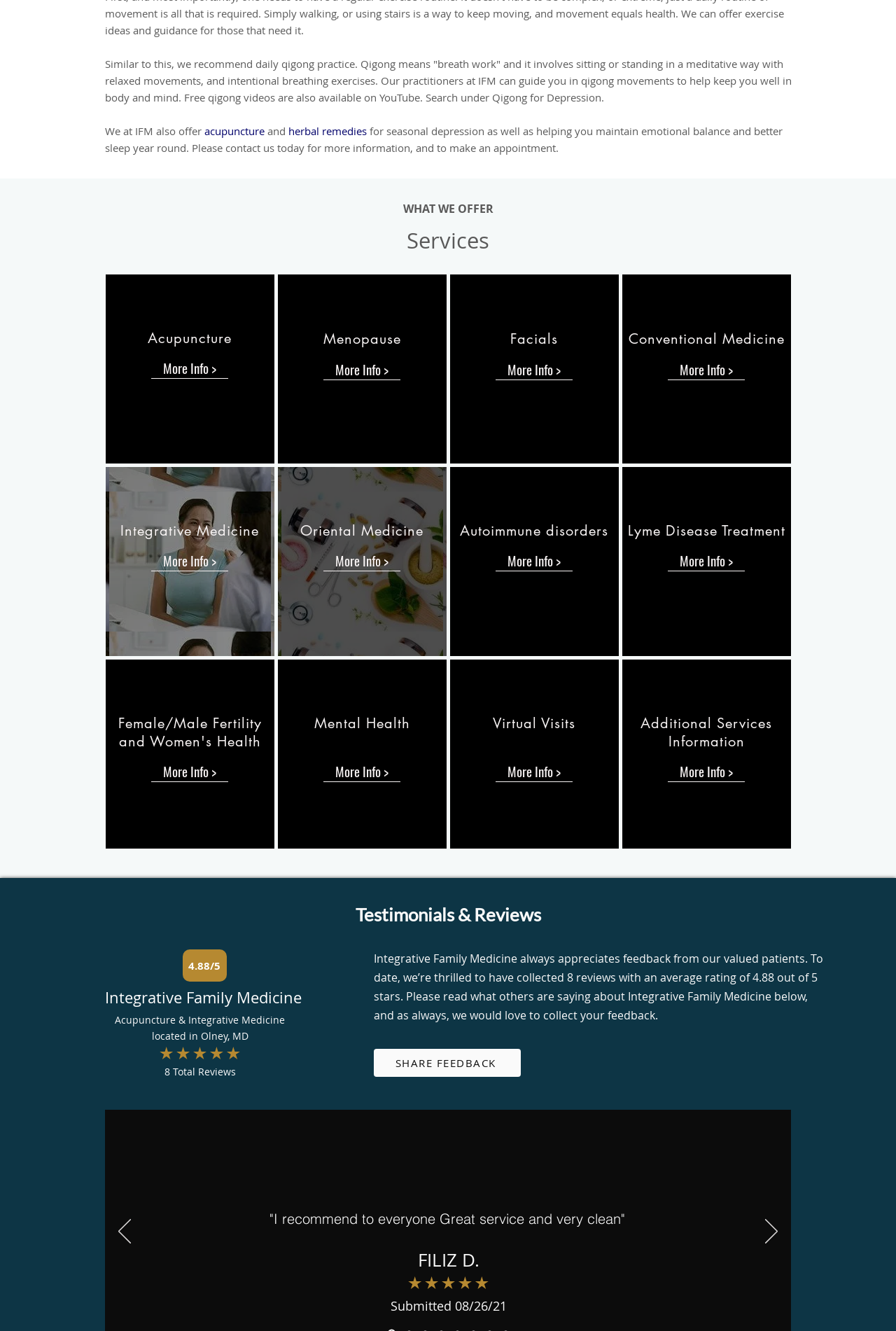What is the topic of the first service listed?
Based on the screenshot, give a detailed explanation to answer the question.

I found the answer by looking at the StaticText element with the text 'Acupuncture' located in the first region that changes content on hover.